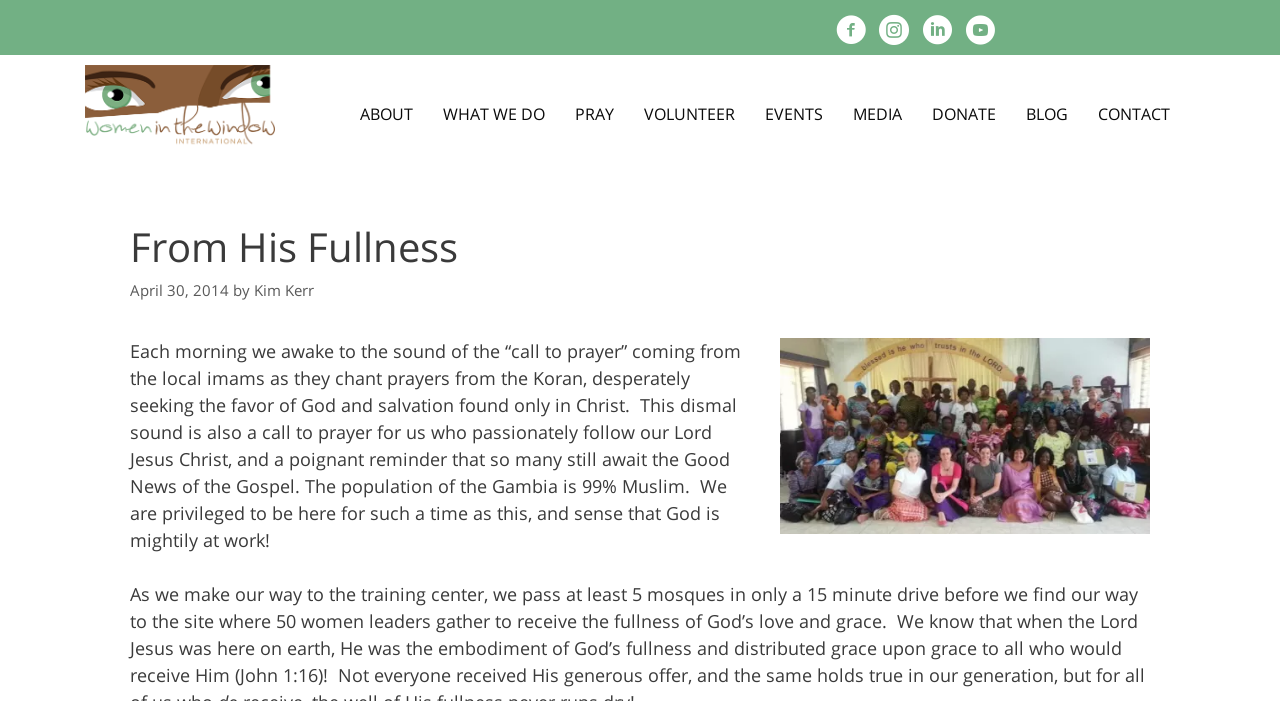Find the bounding box coordinates of the element you need to click on to perform this action: 'Visit the 'ABOUT' page'. The coordinates should be represented by four float values between 0 and 1, in the format [left, top, right, bottom].

[0.27, 0.093, 0.334, 0.233]